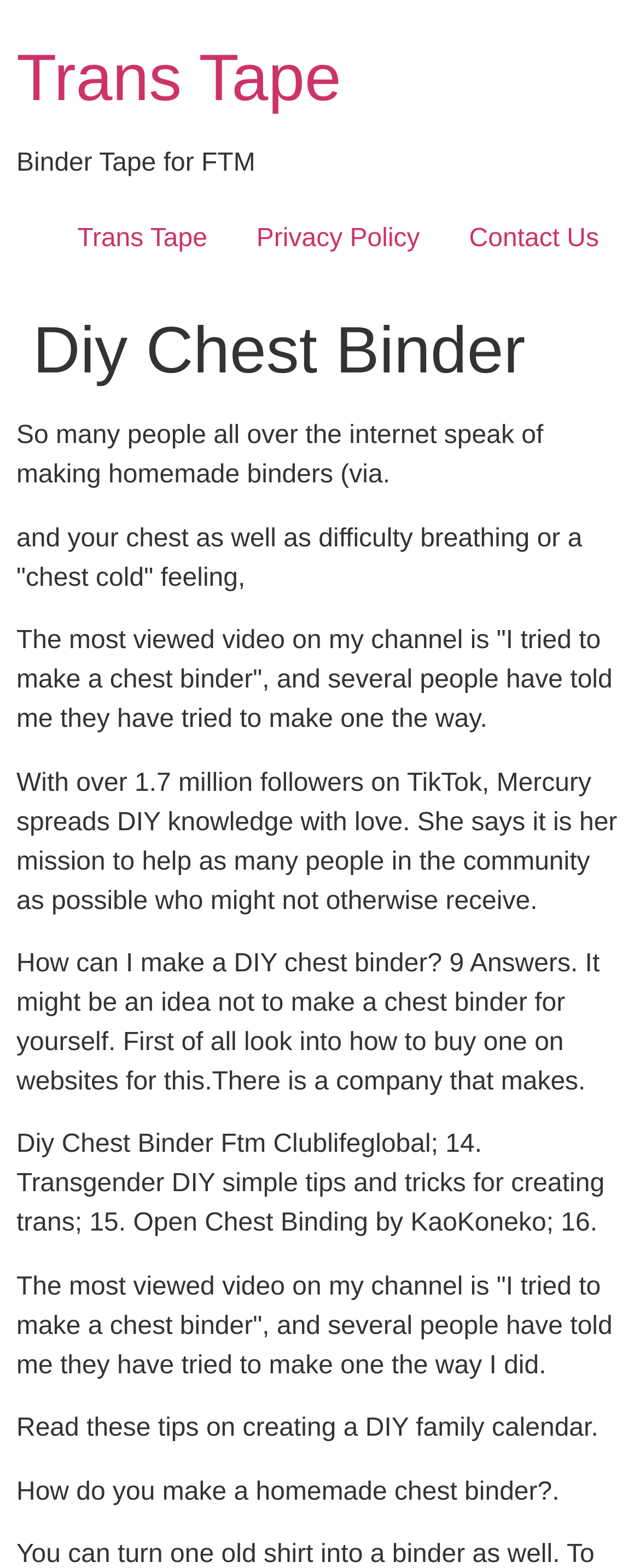What is the target audience of the webpage?
Respond with a short answer, either a single word or a phrase, based on the image.

Transgender community